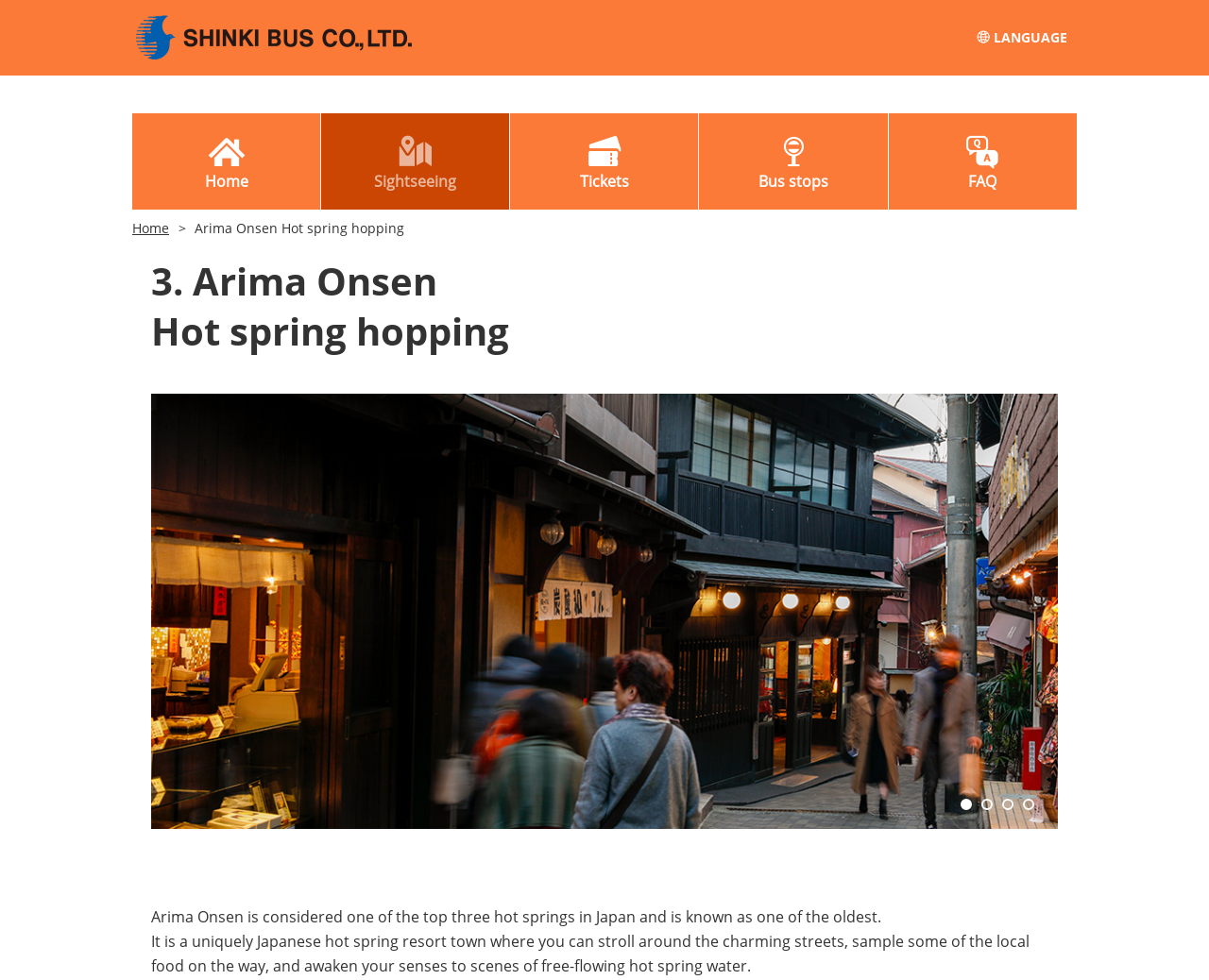Determine the bounding box for the described UI element: "Bus stops".

[0.578, 0.116, 0.735, 0.214]